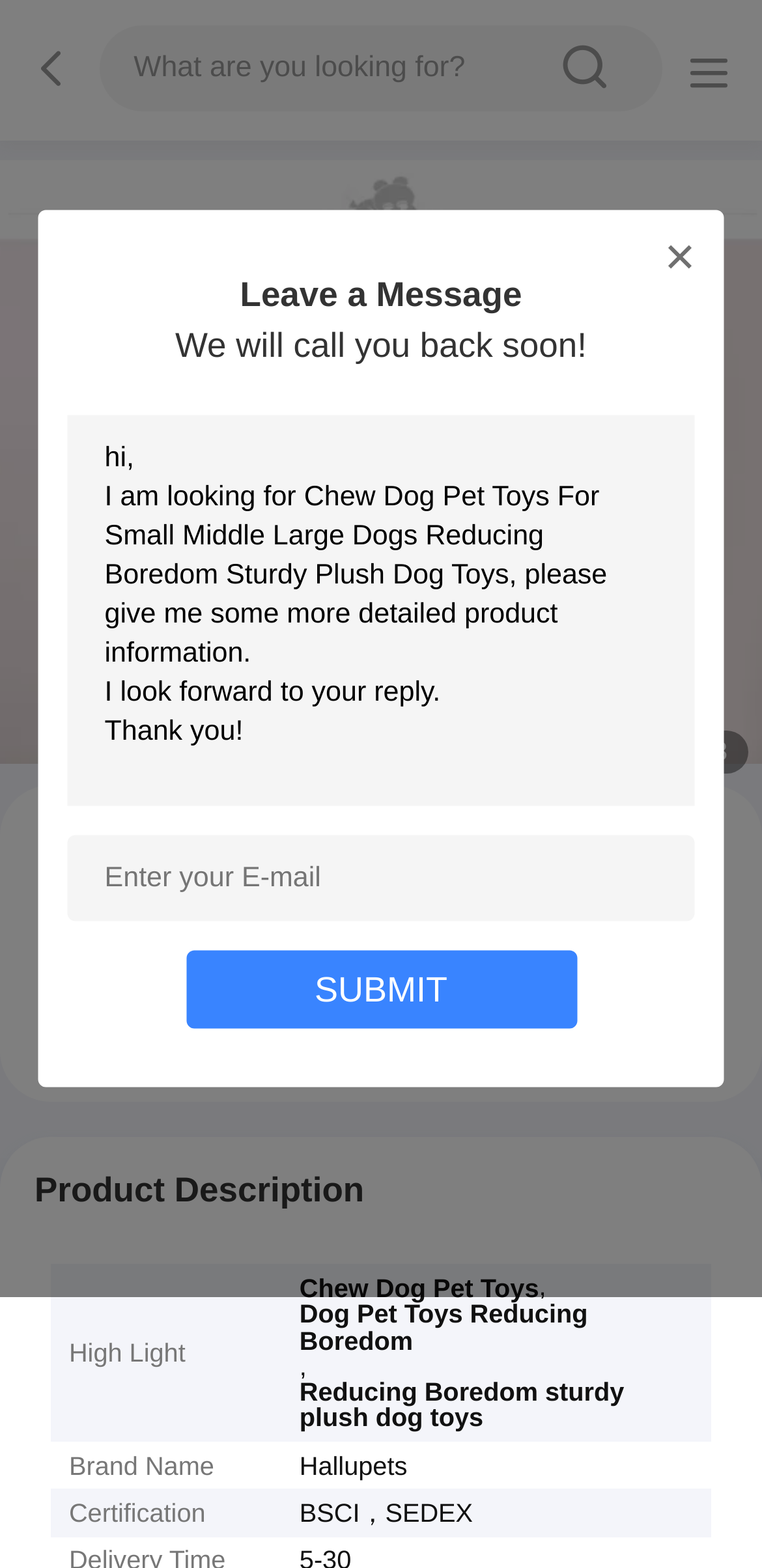Using the webpage screenshot, locate the HTML element that fits the following description and provide its bounding box: "parent_node: sousou text".

[0.034, 0.016, 0.13, 0.073]